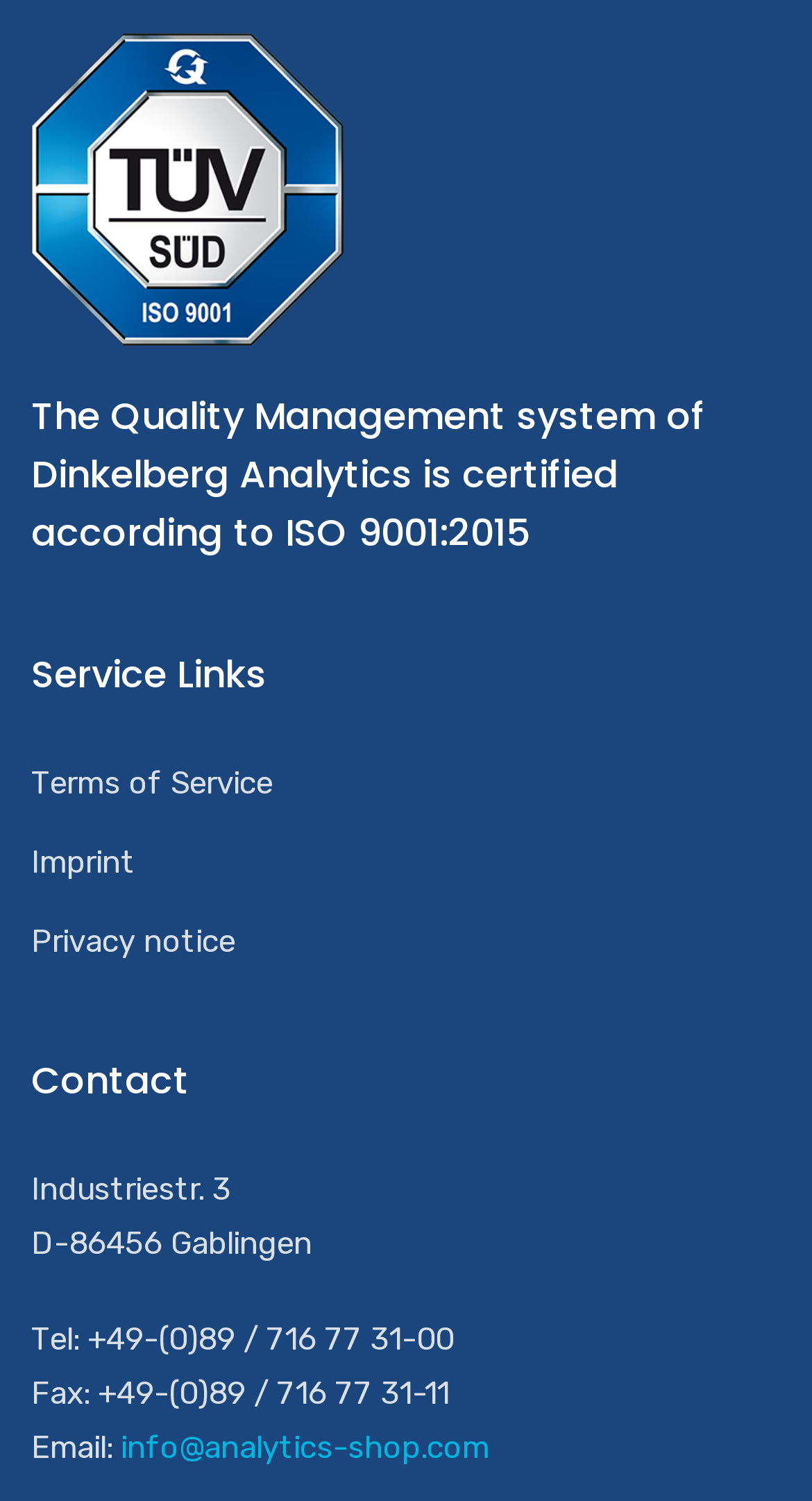Bounding box coordinates are specified in the format (top-left x, top-left y, bottom-right x, bottom-right y). All values are floating point numbers bounded between 0 and 1. Please provide the bounding box coordinate of the region this sentence describes: info@analytics-shop.com

[0.149, 0.952, 0.603, 0.977]